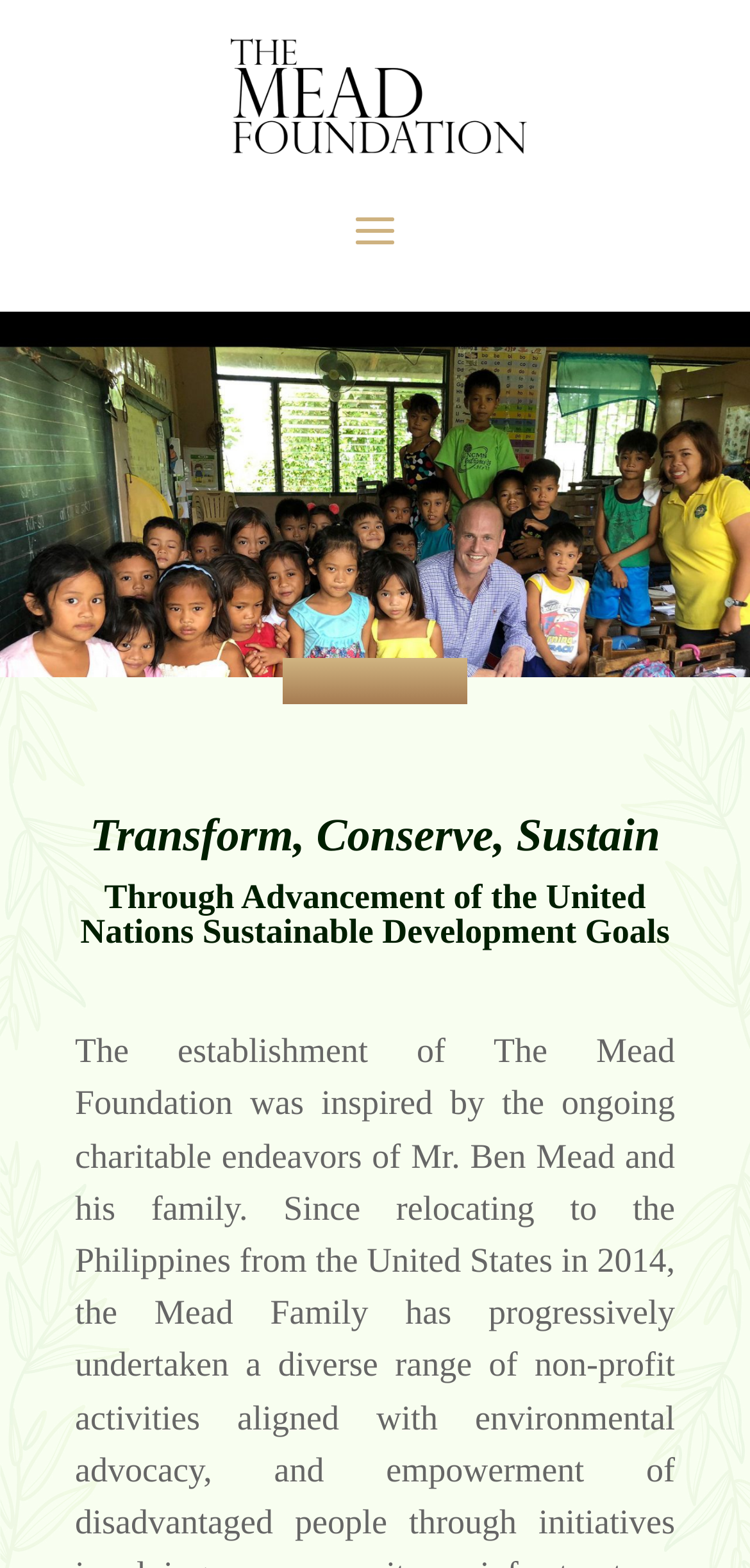Identify and extract the heading text of the webpage.

Transform, Conserve, Sustain